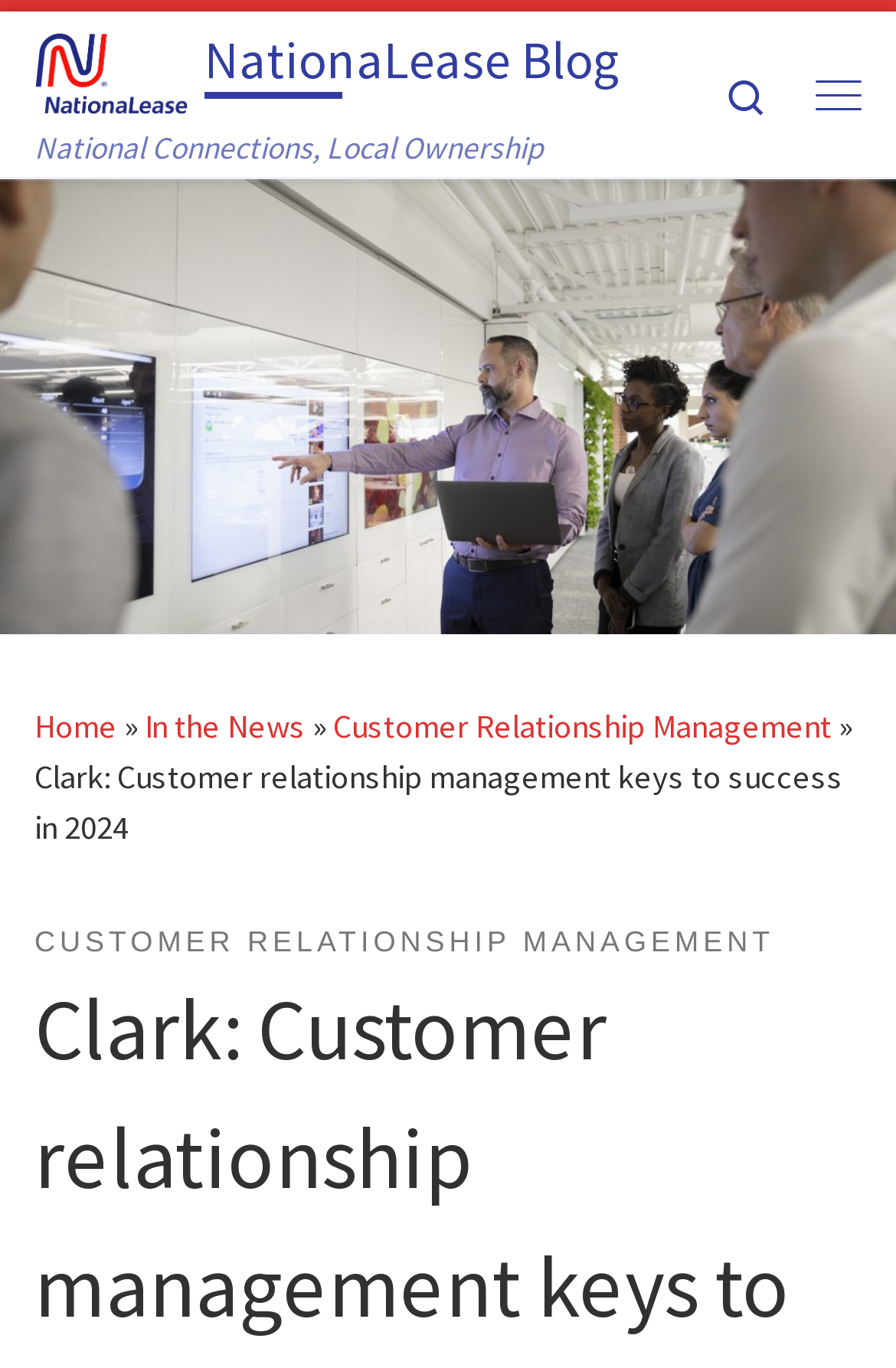Identify the bounding box for the UI element described as: "NationaLease Blog". The coordinates should be four float numbers between 0 and 1, i.e., [left, top, right, bottom].

[0.228, 0.025, 0.692, 0.072]